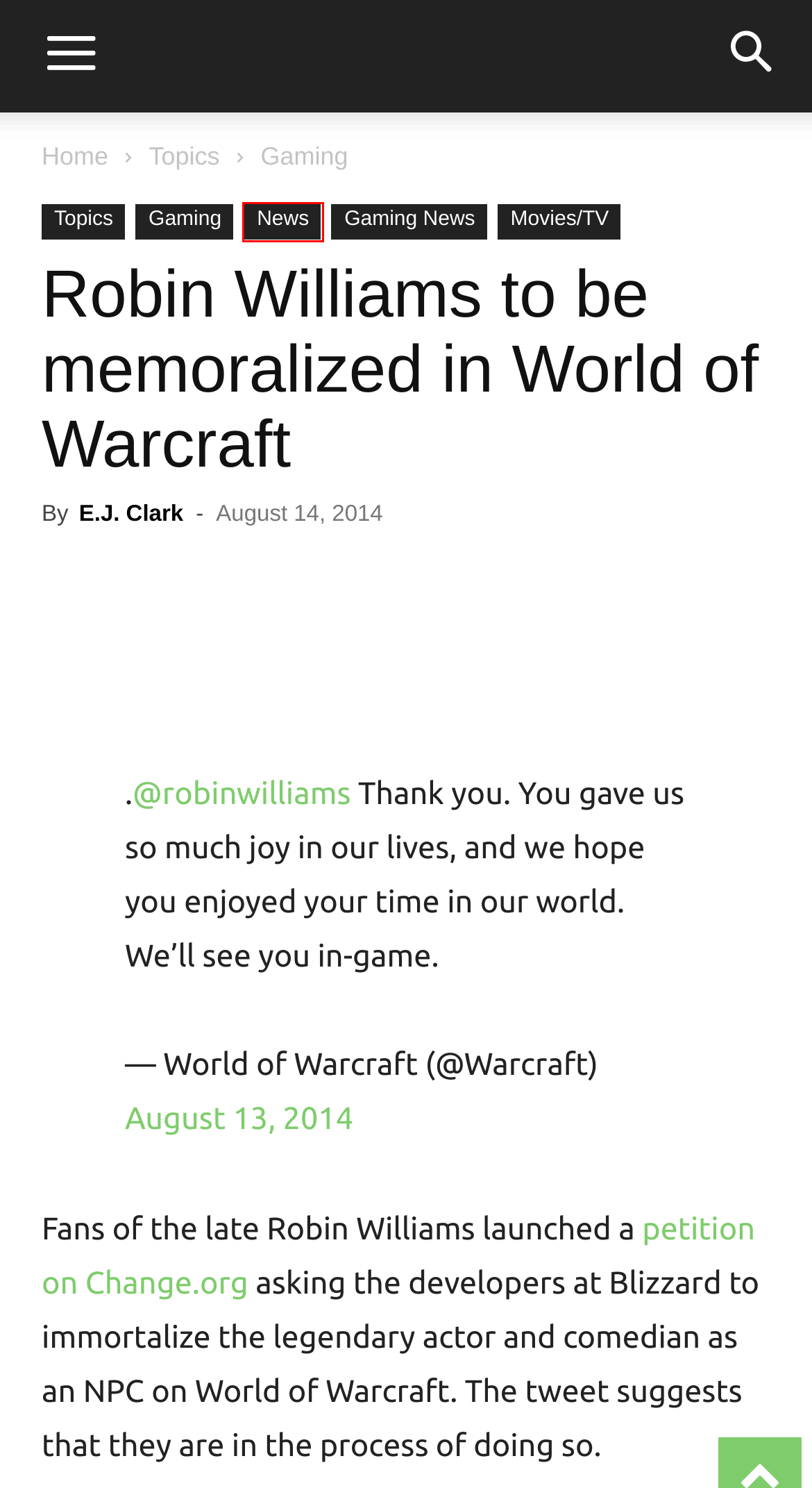You are provided a screenshot of a webpage featuring a red bounding box around a UI element. Choose the webpage description that most accurately represents the new webpage after clicking the element within the red bounding box. Here are the candidates:
A. Topics Archives | Geek News Network
B. News Archives | Geek News Network
C. world of warcraft Archives | Geek News Network
D. Home | Geek News Network
E. Gaming Archives | Geek News Network
F. E.J. Clark, Author at Geek News Network
G. Gaming News Archives | Geek News Network
H. Movies/TV Archives | Geek News Network

B